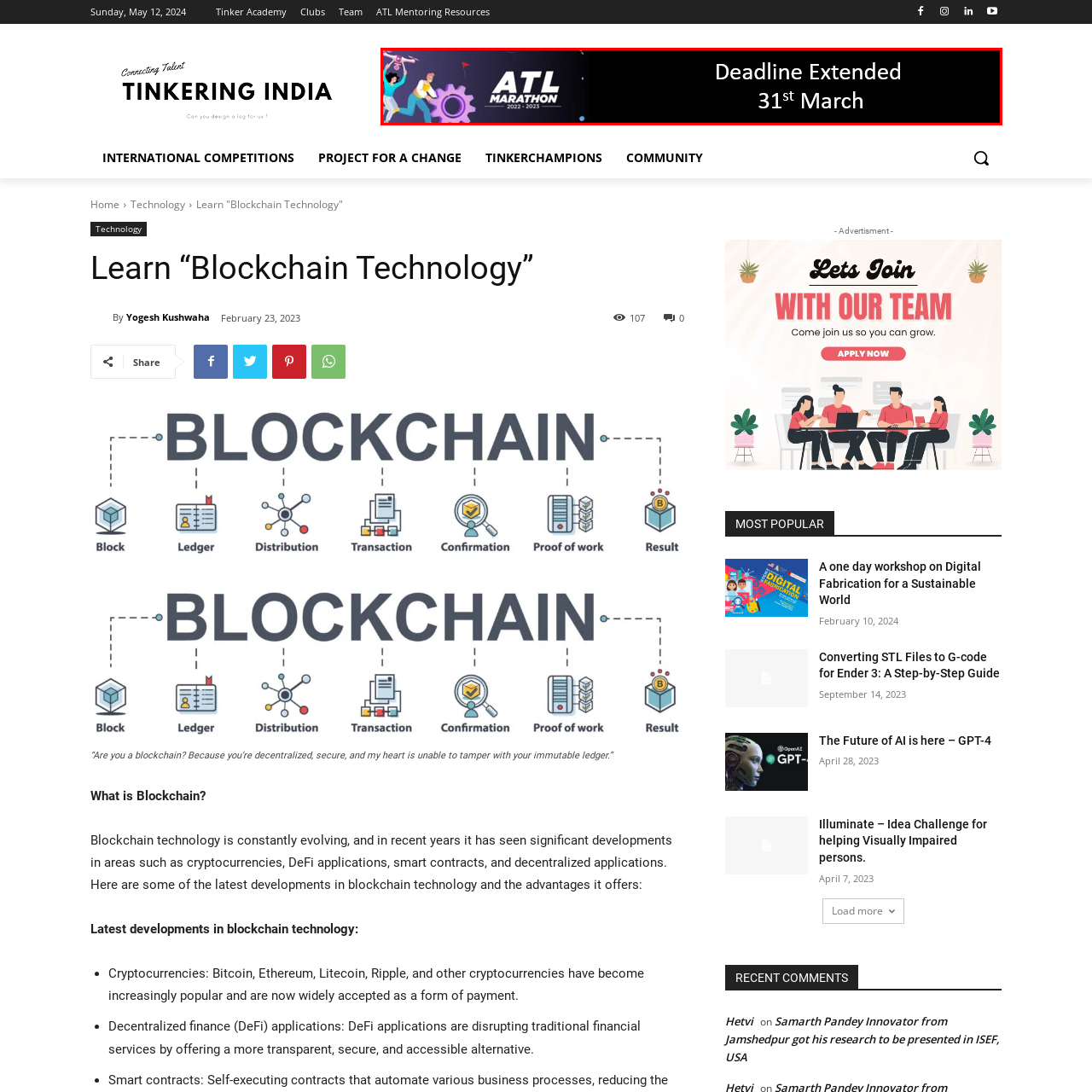Look at the image enclosed within the red outline and answer the question with a single word or phrase:
What is the dominant color of the background?

Deep black